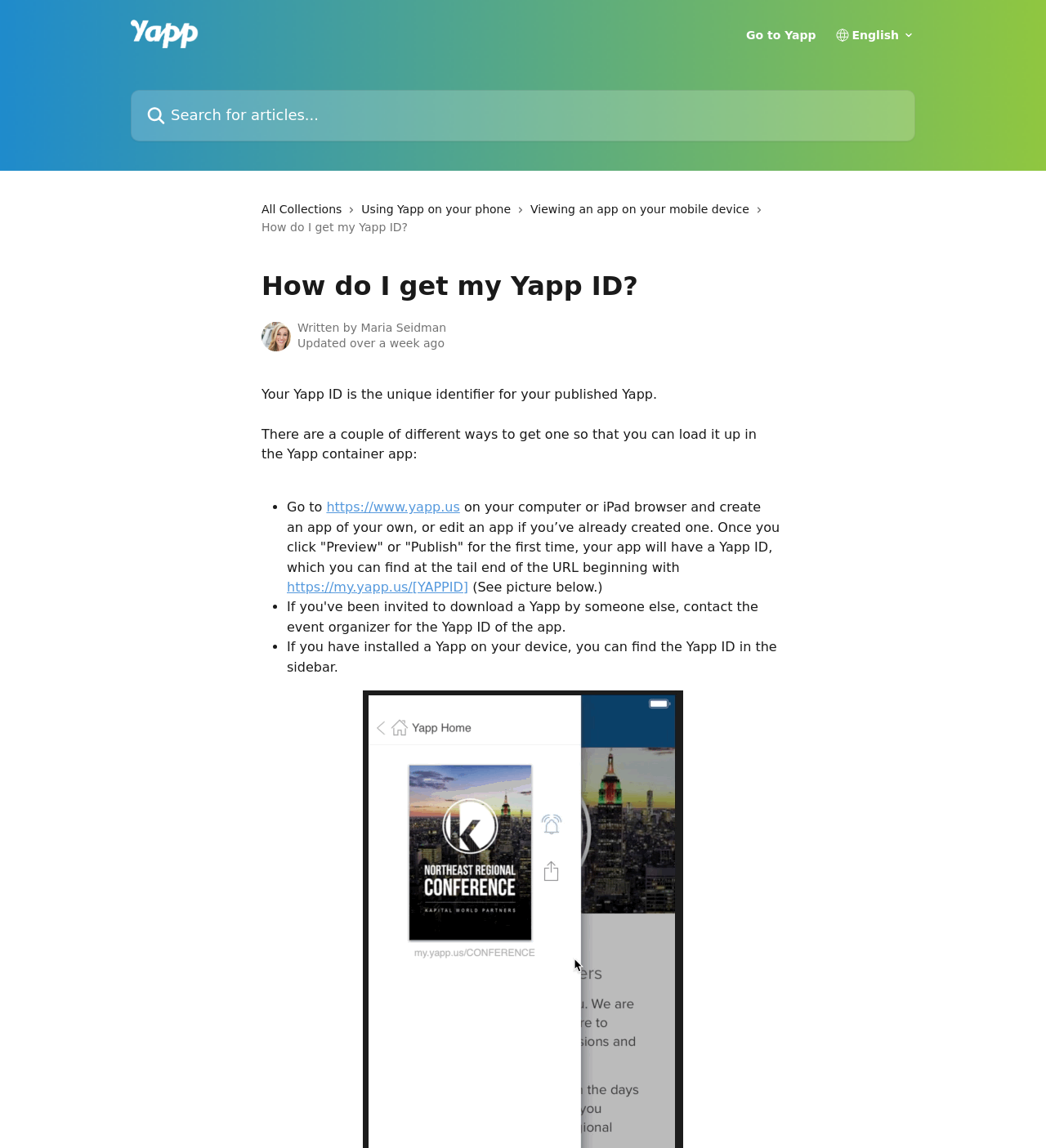Find the bounding box coordinates of the clickable area that will achieve the following instruction: "Read the article about using Yapp on your phone".

[0.346, 0.174, 0.495, 0.19]